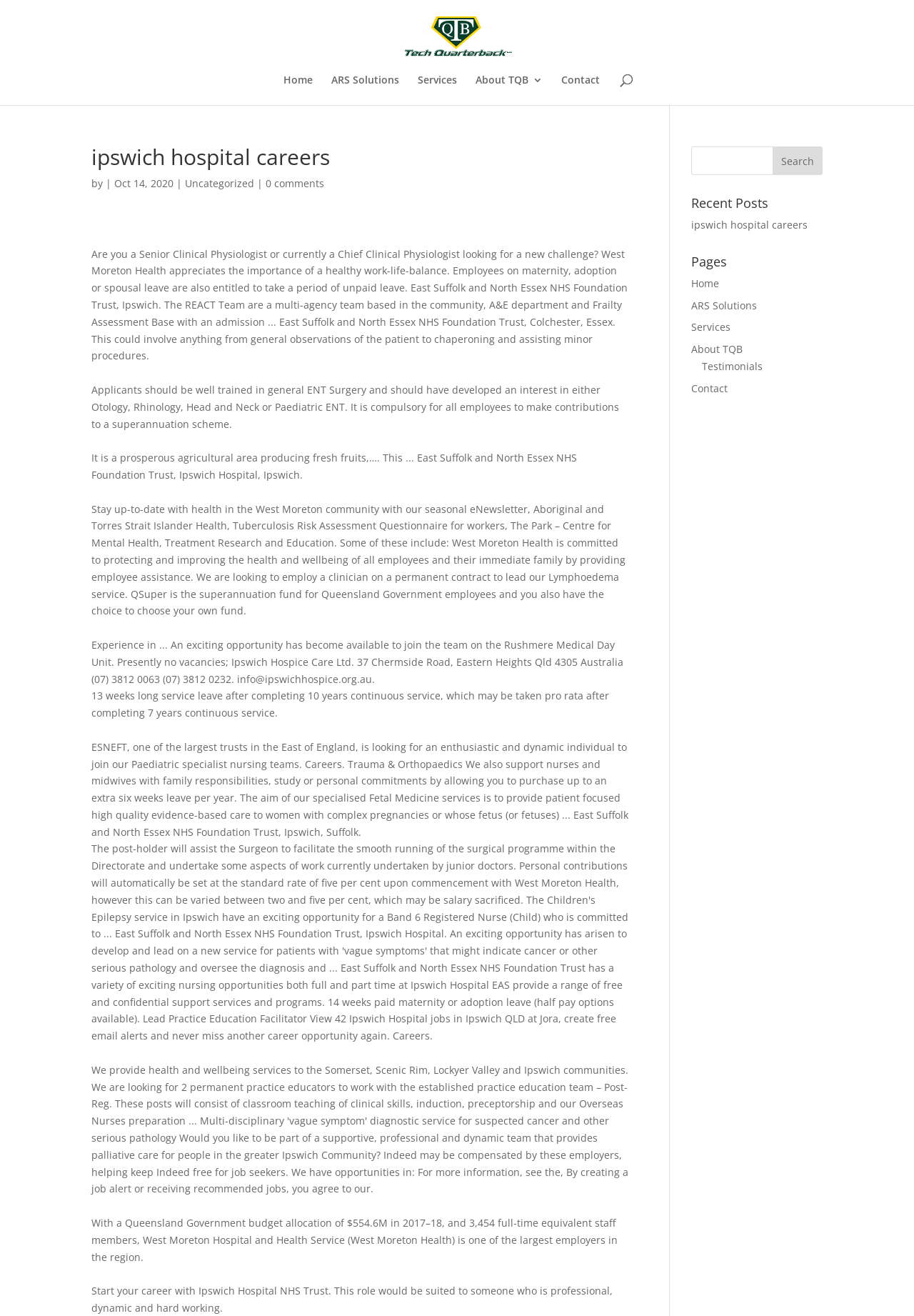Locate the bounding box of the UI element based on this description: "alt="Tech Quarterback"". Provide four float numbers between 0 and 1 as [left, top, right, bottom].

[0.436, 0.021, 0.567, 0.031]